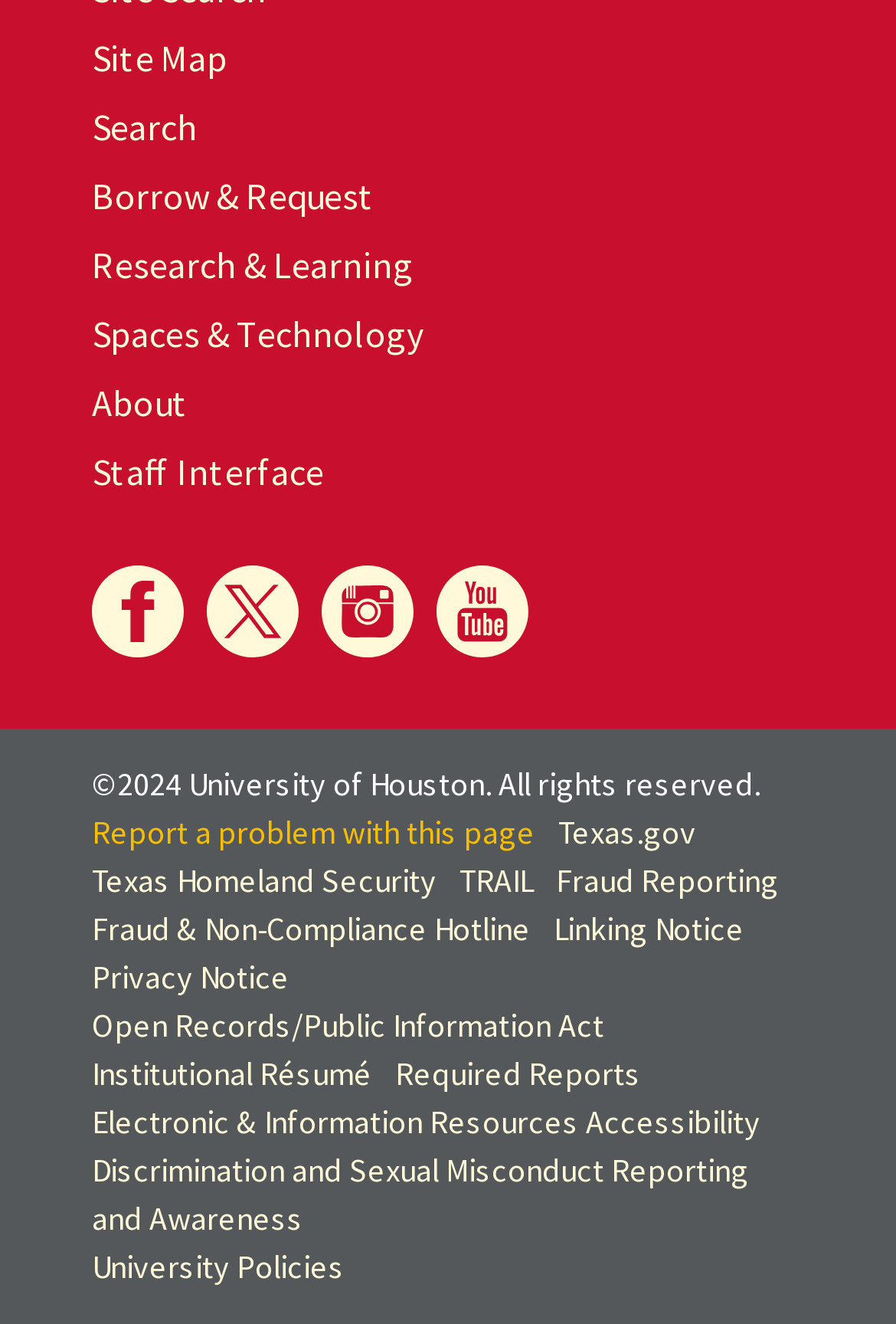Determine the bounding box coordinates of the section I need to click to execute the following instruction: "Search for something". Provide the coordinates as four float numbers between 0 and 1, i.e., [left, top, right, bottom].

[0.103, 0.078, 0.221, 0.113]